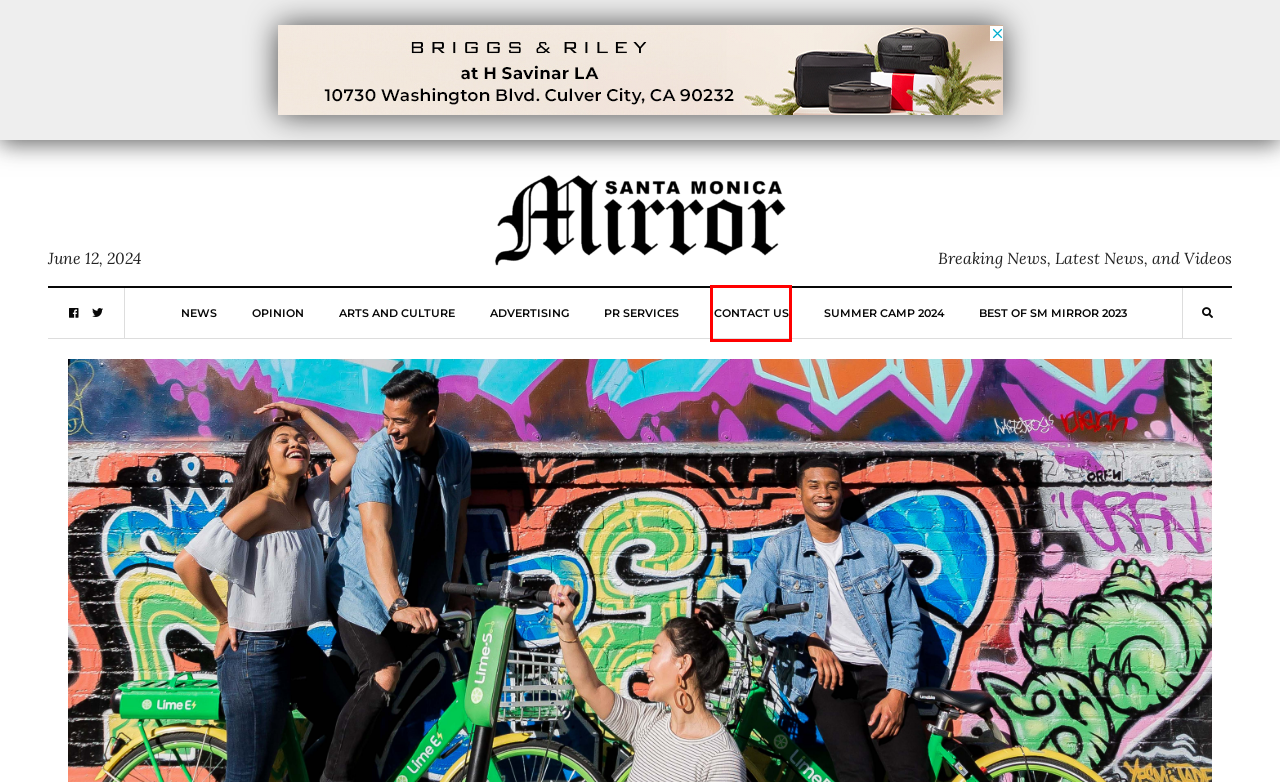Check out the screenshot of a webpage with a red rectangle bounding box. Select the best fitting webpage description that aligns with the new webpage after clicking the element inside the bounding box. Here are the candidates:
A. Life and Arts Archives - SM Mirror
B. Opinion Archives - SM Mirror
C. Contact us - SM Mirror
D. SM Mirror - Breaking News, Latest News, and Videos
E. New Digital Art Festival to Launch This Month in Santa Monica - SM Mirror
F. 2024 Summer Camp Guide - SM Mirror
G. Candlelight Vigil to Be Held for Venice Canal Attack Victim - SM Mirror
H. Mirror Media Group

C